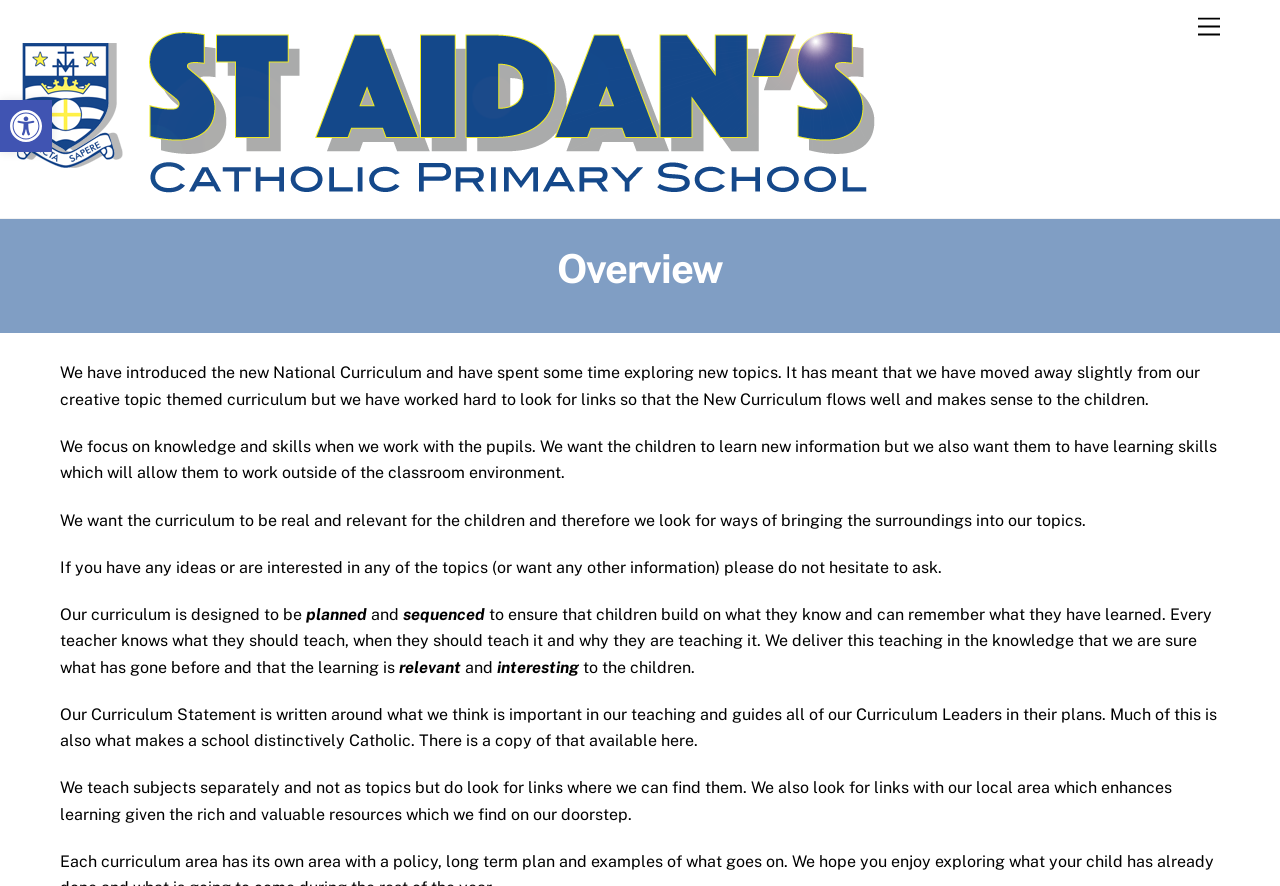Please reply to the following question using a single word or phrase: 
What is the focus of the school's curriculum?

Knowledge and skills